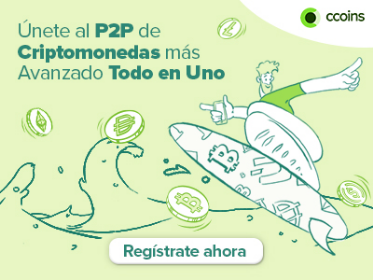What type of marketplace does Ccoins offer?
Please provide a single word or phrase as your answer based on the image.

P2P cryptocurrency